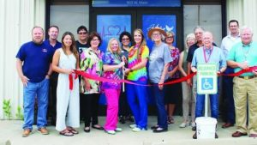Explain in detail what you see in the image.

The image captures a lively group of individuals gathered to celebrate a significant event, likely a grand opening or ribbon-cutting ceremony at a new location. A vibrant ribbon is held in place while a diverse group of attendees, including men and women of various ages, pose for the photograph. Many are dressed in colorful attire, adding to the festive atmosphere. In the background, a building with prominent signage can be seen, indicating the event's locale. A bucket with a sign reading "Handicap Accessible" stands nearby, emphasizing inclusivity. This gathering signifies community engagement and support as they celebrate this milestone together.